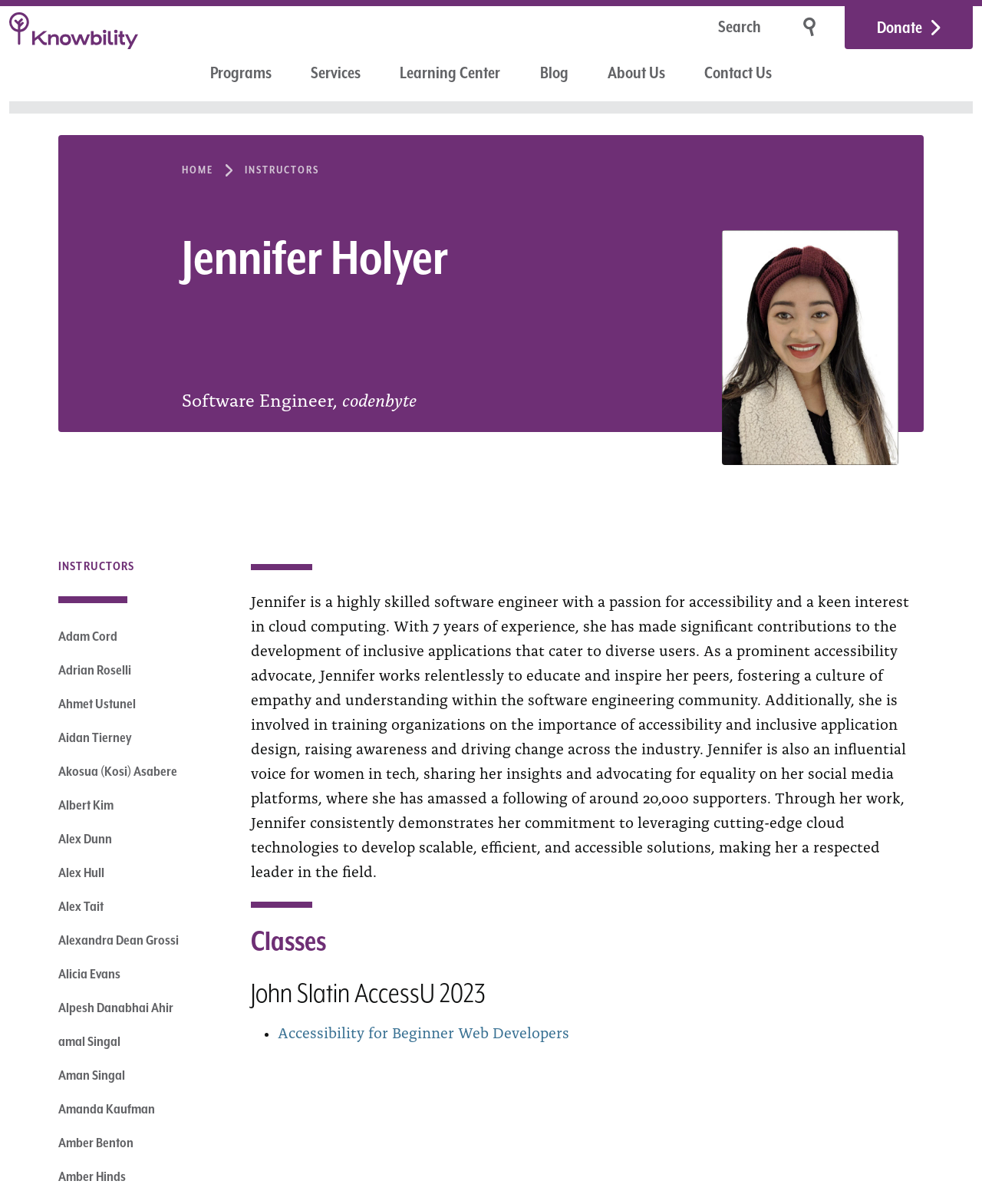What is the name of the event where Jennifer Holyer is teaching a class?
Please provide a comprehensive answer based on the contents of the image.

I found a heading element with the text 'John Slatin AccessU 2023' under the heading 'Classes', which suggests that this is the name of the event where Jennifer Holyer is teaching a class.